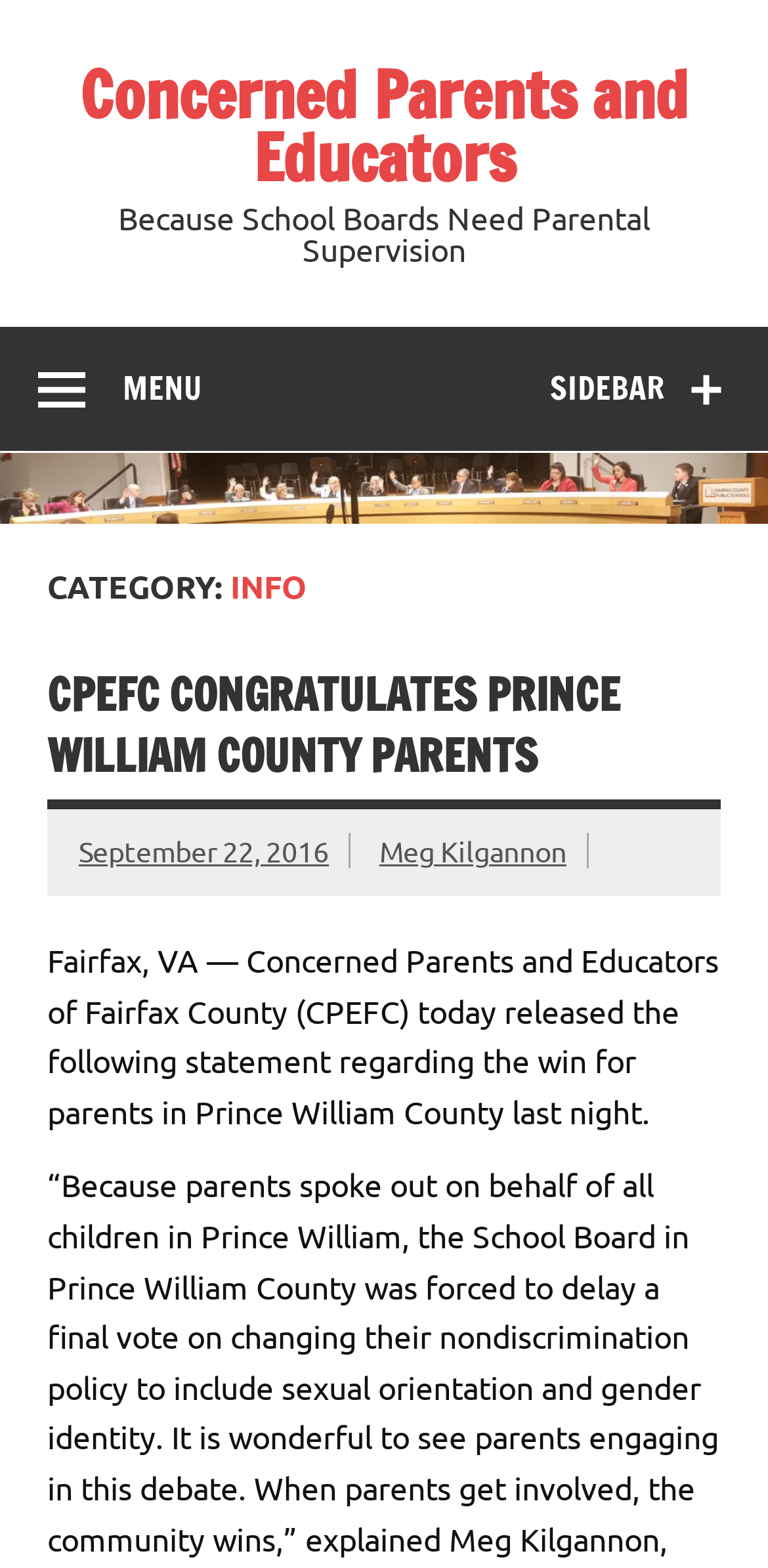Look at the image and give a detailed response to the following question: Who is the author of the article?

I found the author's name by looking at the link 'Meg Kilgannon' in the article section, which is likely to be the author's name.